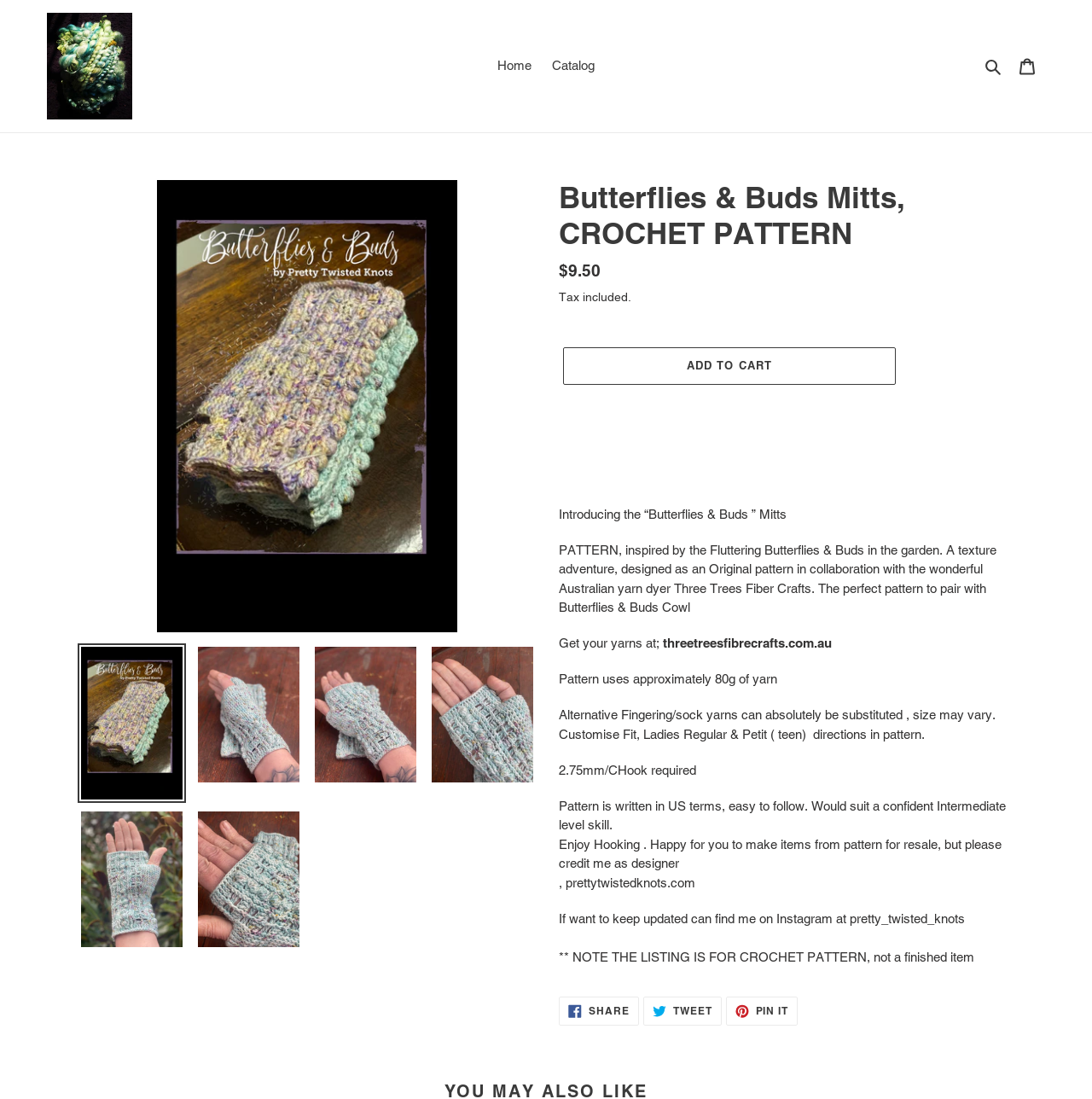Pinpoint the bounding box coordinates of the clickable area necessary to execute the following instruction: "Search for something". The coordinates should be given as four float numbers between 0 and 1, namely [left, top, right, bottom].

[0.897, 0.051, 0.924, 0.07]